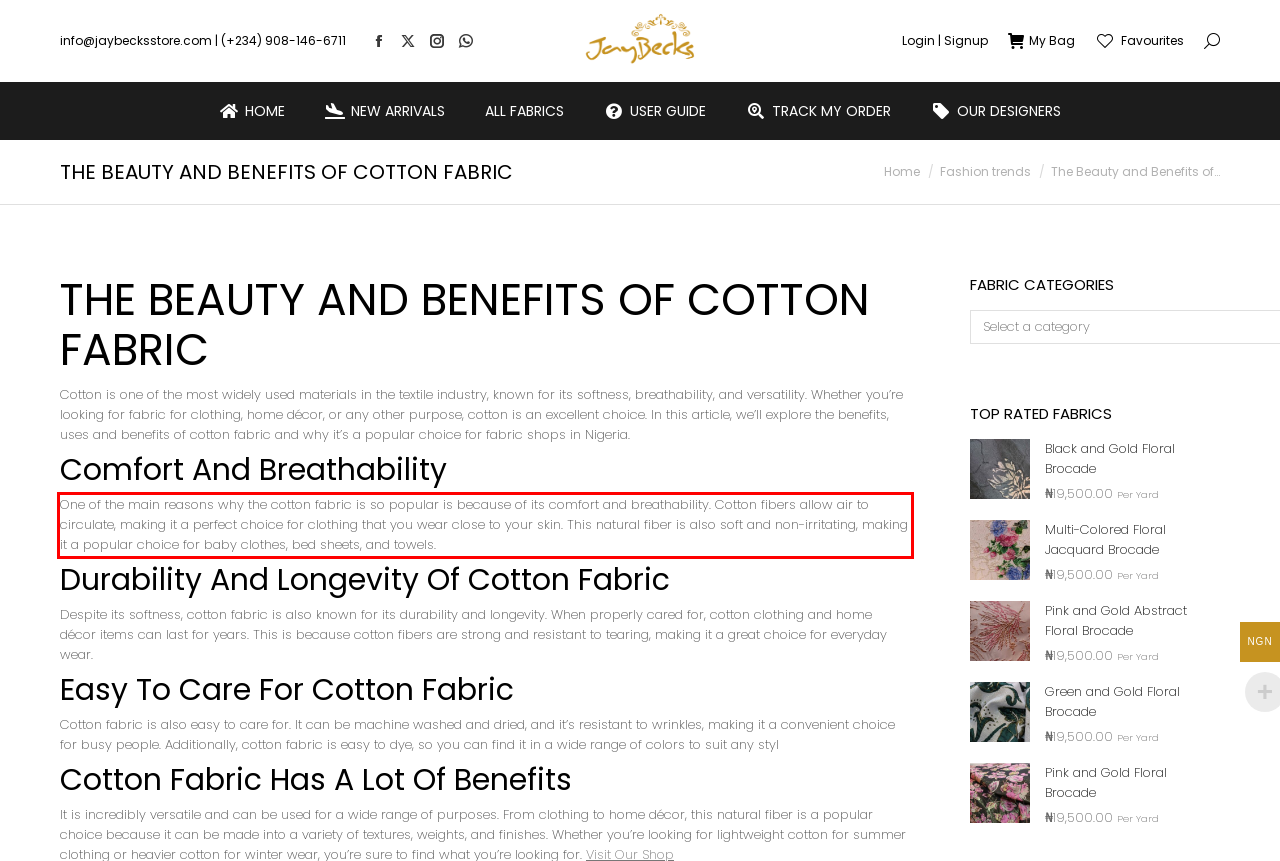Identify the text inside the red bounding box in the provided webpage screenshot and transcribe it.

One of the main reasons why the cotton fabric is so popular is because of its comfort and breathability. Cotton fibers allow air to circulate, making it a perfect choice for clothing that you wear close to your skin. This natural fiber is also soft and non-irritating, making it a popular choice for baby clothes, bed sheets, and towels.